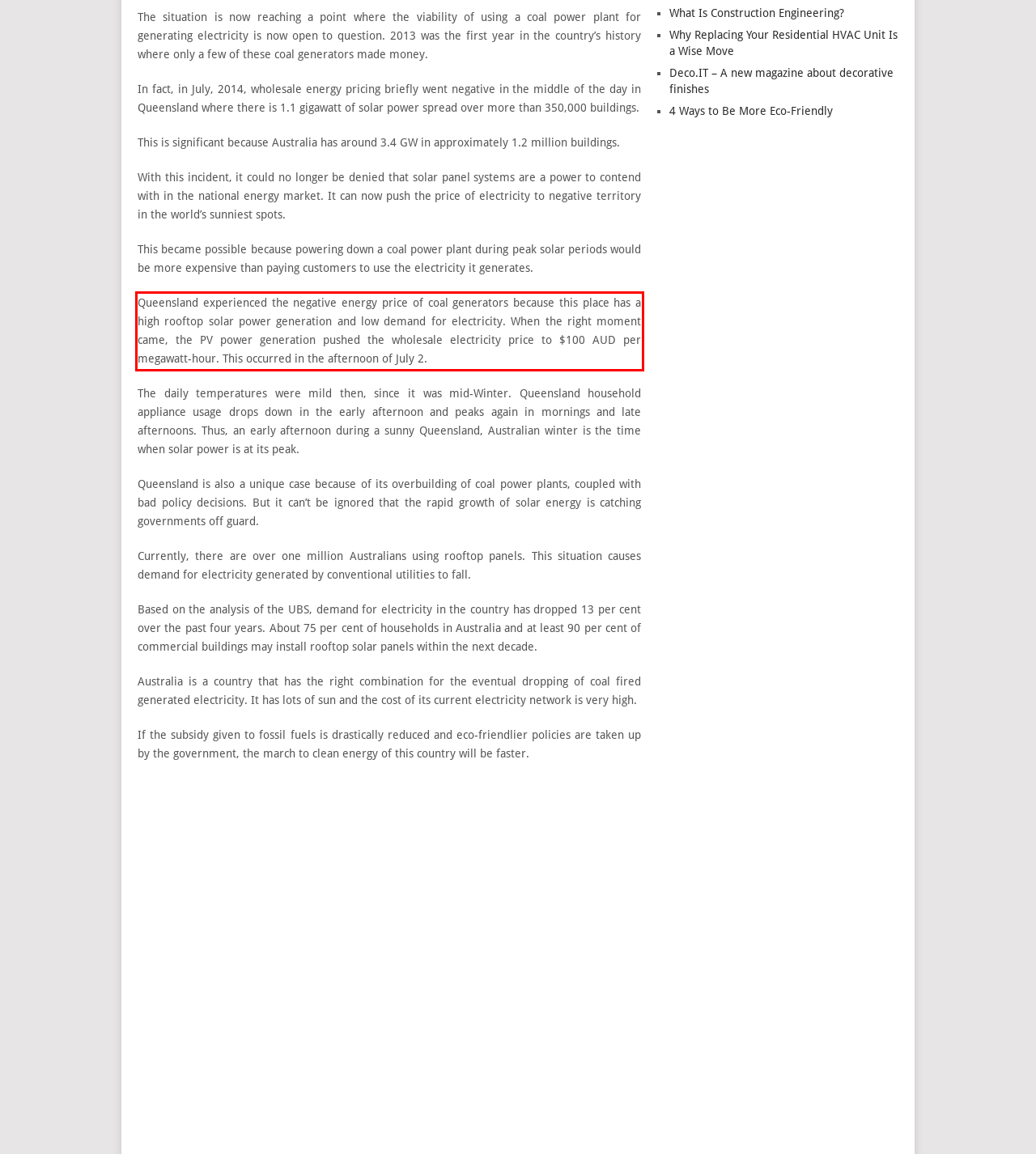Identify and transcribe the text content enclosed by the red bounding box in the given screenshot.

Queensland experienced the negative energy price of coal generators because this place has a high rooftop solar power generation and low demand for electricity. When the right moment came, the PV power generation pushed the wholesale electricity price to $100 AUD per megawatt-hour. This occurred in the afternoon of July 2.